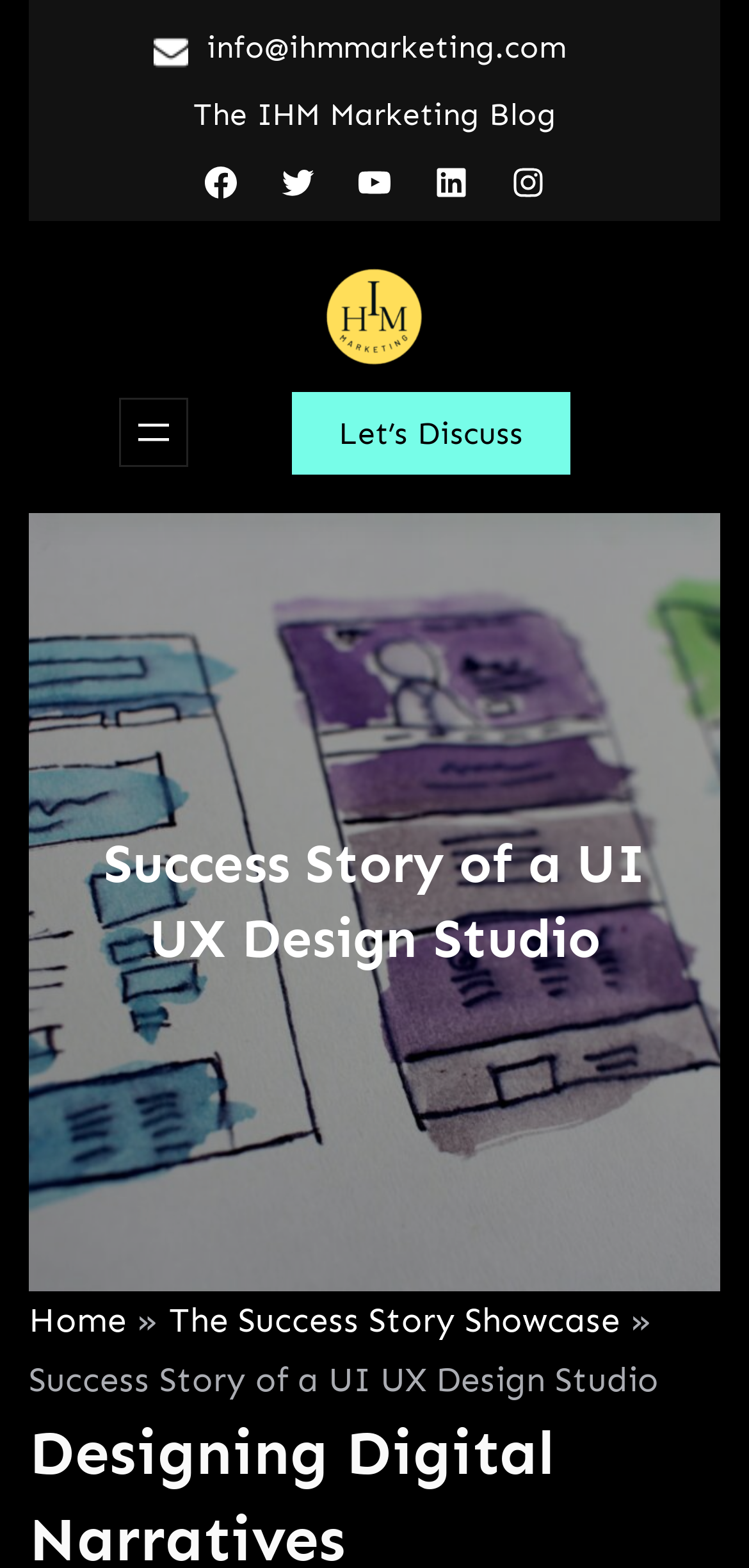Bounding box coordinates are to be given in the format (top-left x, top-left y, bottom-right x, bottom-right y). All values must be floating point numbers between 0 and 1. Provide the bounding box coordinate for the UI element described as: Facebook

[0.269, 0.104, 0.321, 0.128]